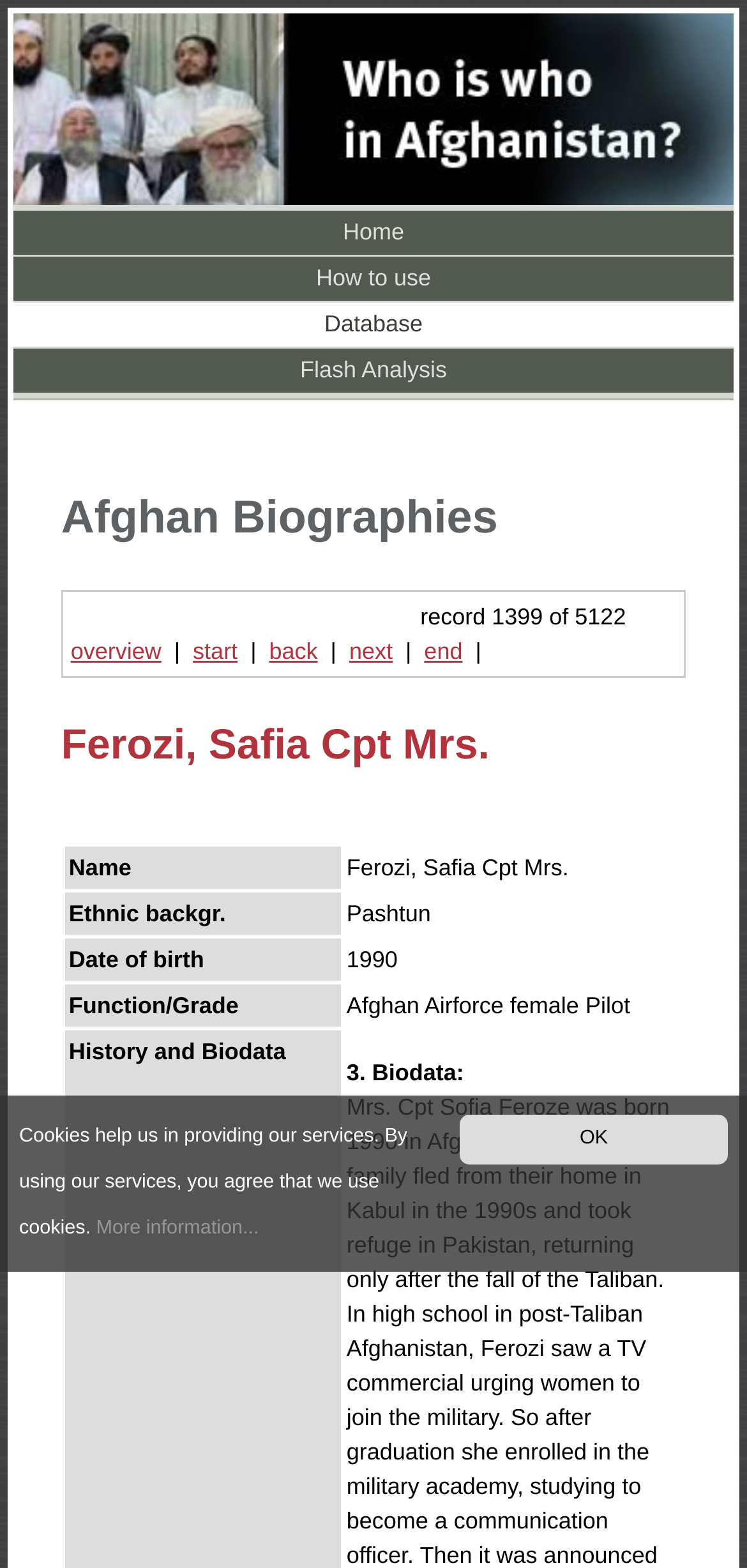For the given element description How to use, determine the bounding box coordinates of the UI element. The coordinates should follow the format (top-left x, top-left y, bottom-right x, bottom-right y) and be within the range of 0 to 1.

[0.018, 0.164, 0.982, 0.192]